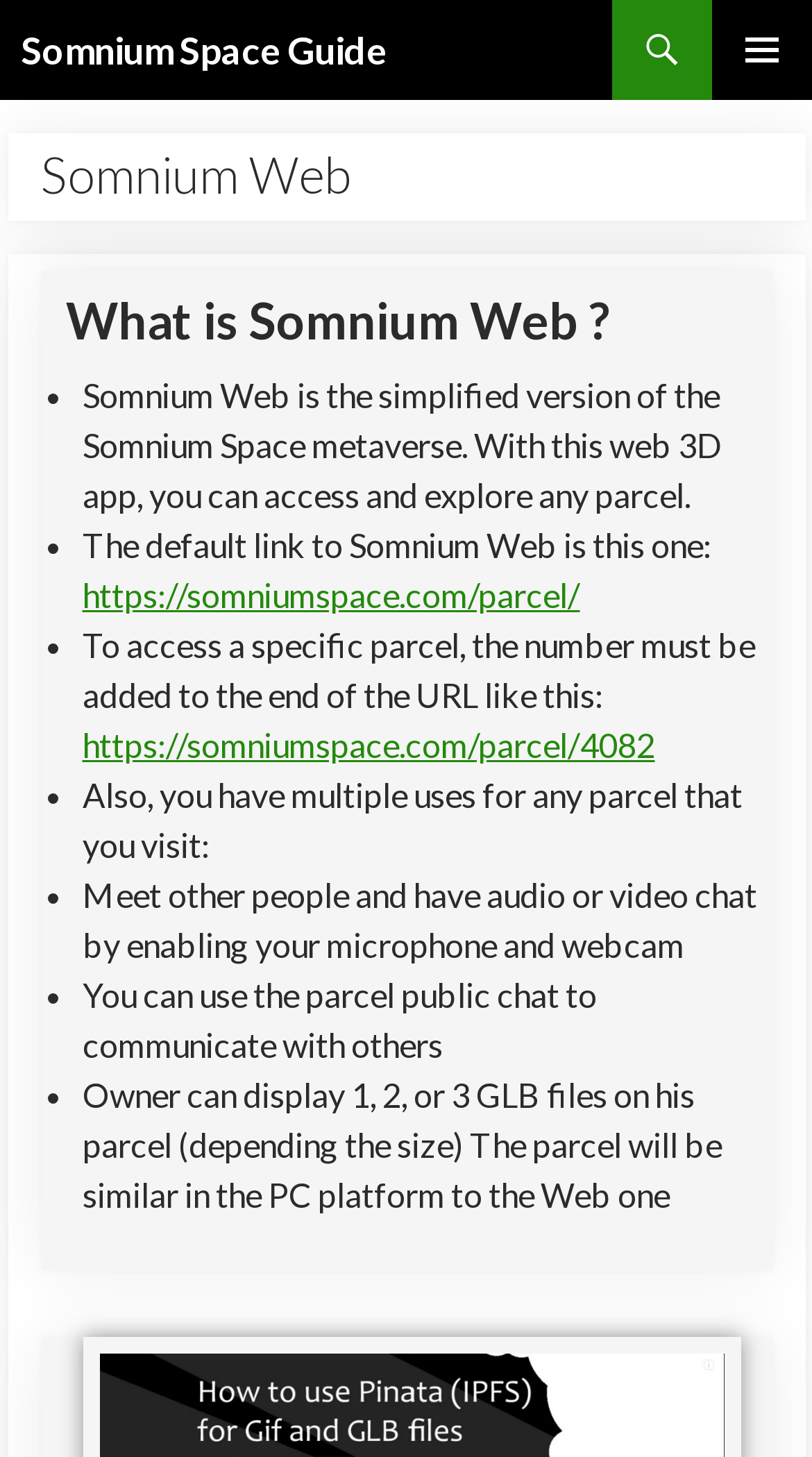Provide the bounding box coordinates of the UI element this sentence describes: "Somnium Space Guide".

[0.026, 0.0, 0.477, 0.069]